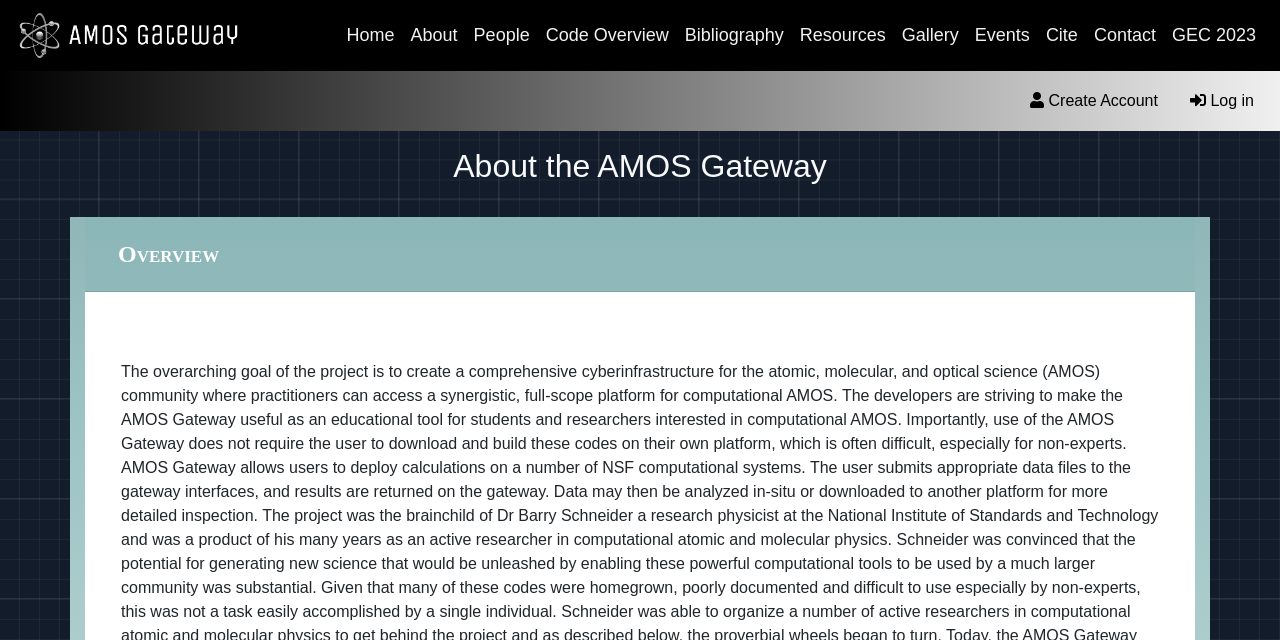Locate the bounding box coordinates of the clickable element to fulfill the following instruction: "View the Overview section". Provide the coordinates as four float numbers between 0 and 1 in the format [left, top, right, bottom].

[0.082, 0.358, 0.918, 0.436]